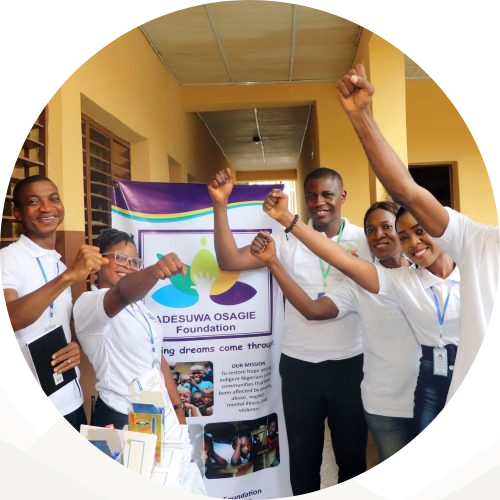What color are the t-shirts worn by the individuals?
Please give a detailed and elaborate answer to the question based on the image.

The caption explicitly states that the individuals are wearing matching white t-shirts, which fosters a sense of unity and purpose.